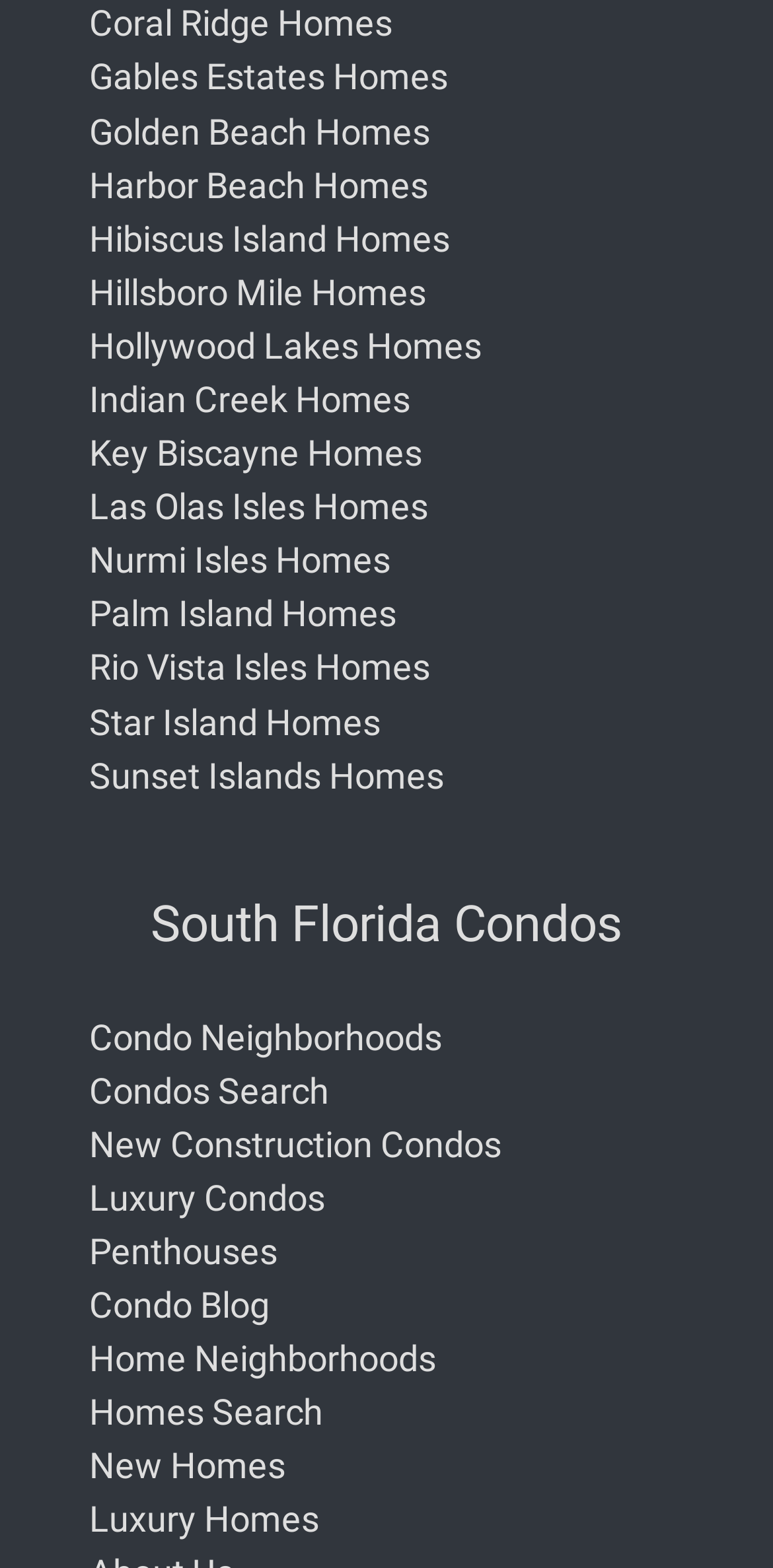What is the first luxury property type listed?
Please provide a single word or phrase in response based on the screenshot.

Luxury Condos